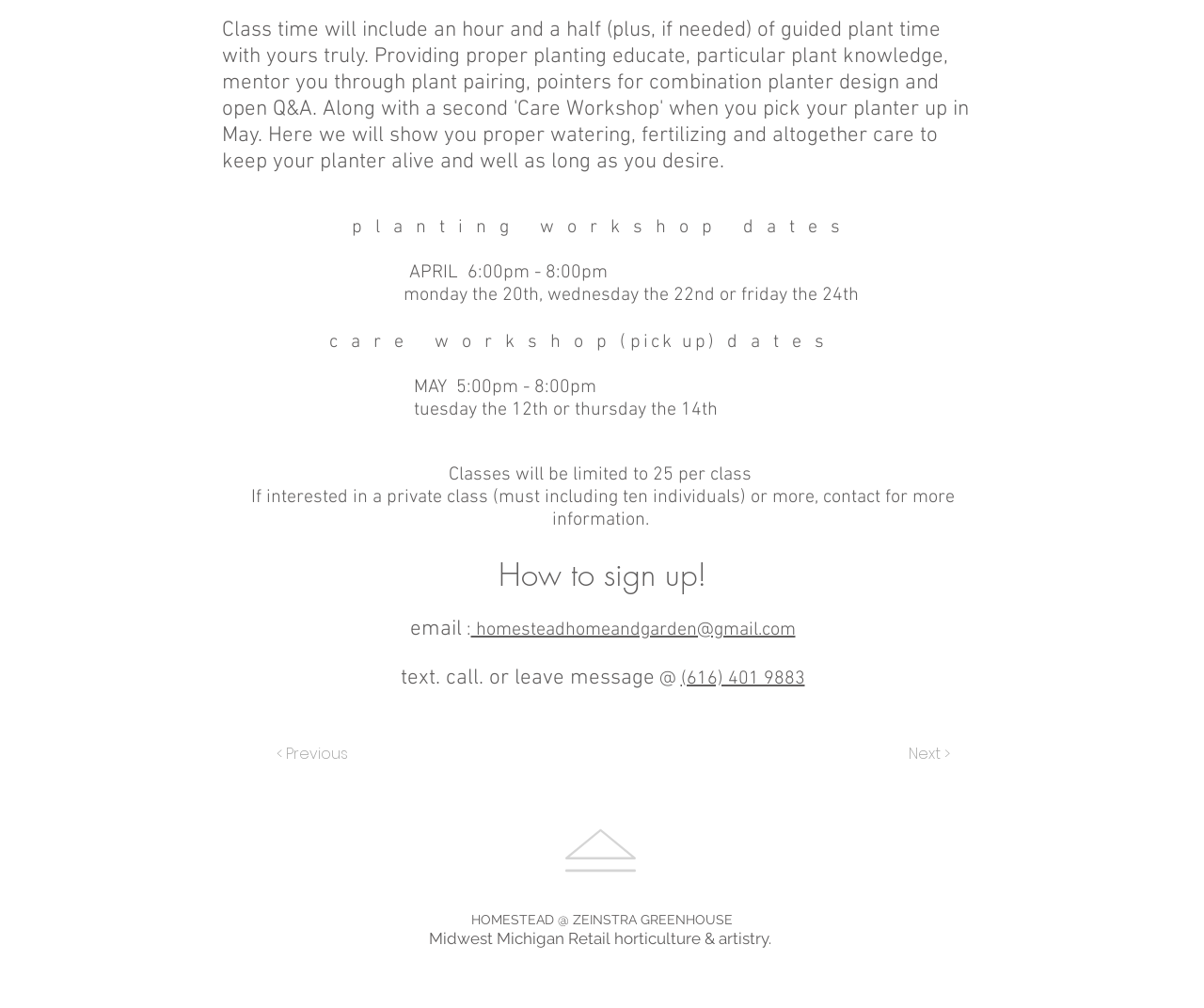Kindly respond to the following question with a single word or a brief phrase: 
What is the name of the greenhouse?

Zeinstra Greenhouse